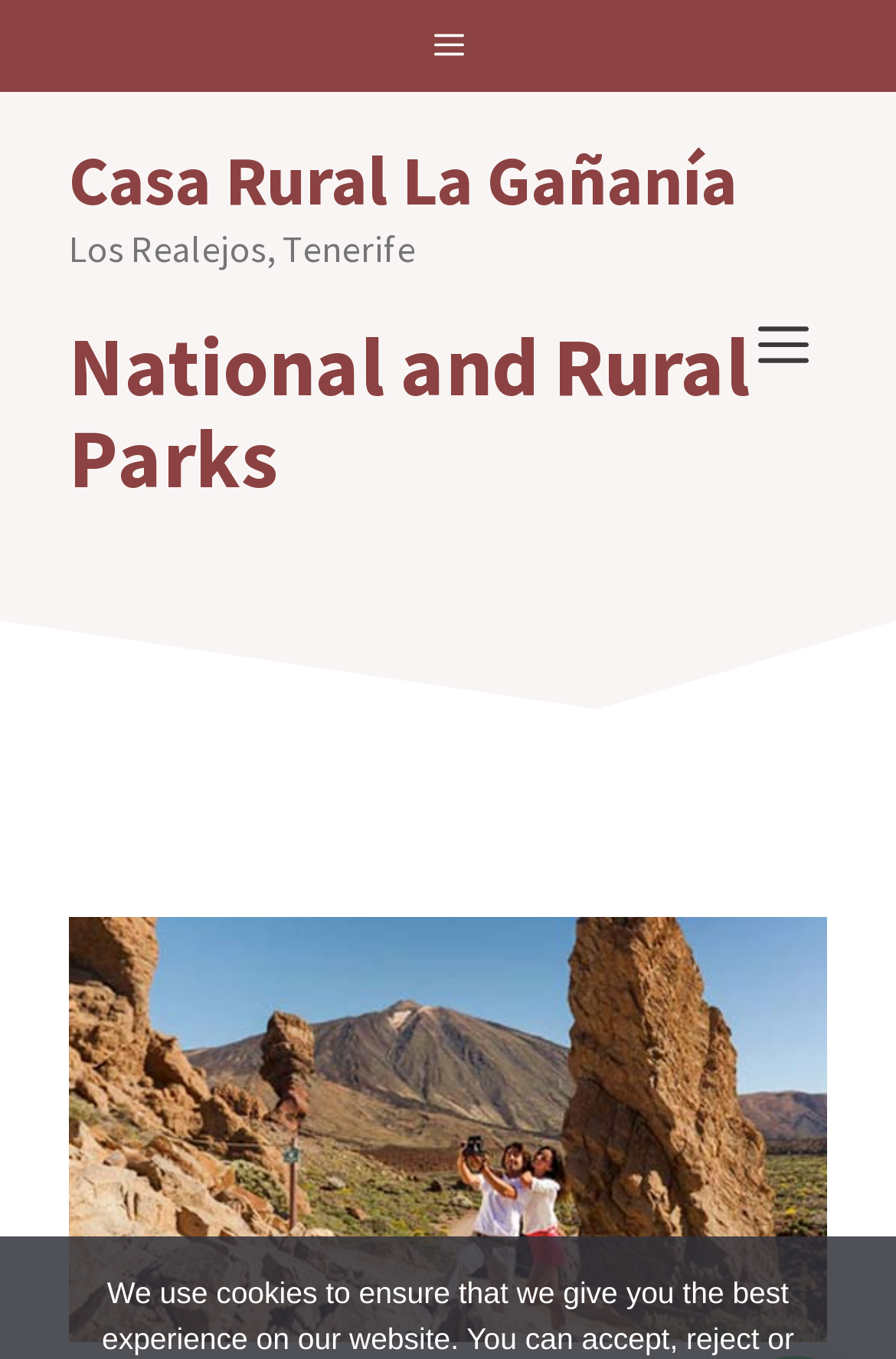Provide your answer in a single word or phrase: 
What is the main topic of the webpage?

National and Rural Parks